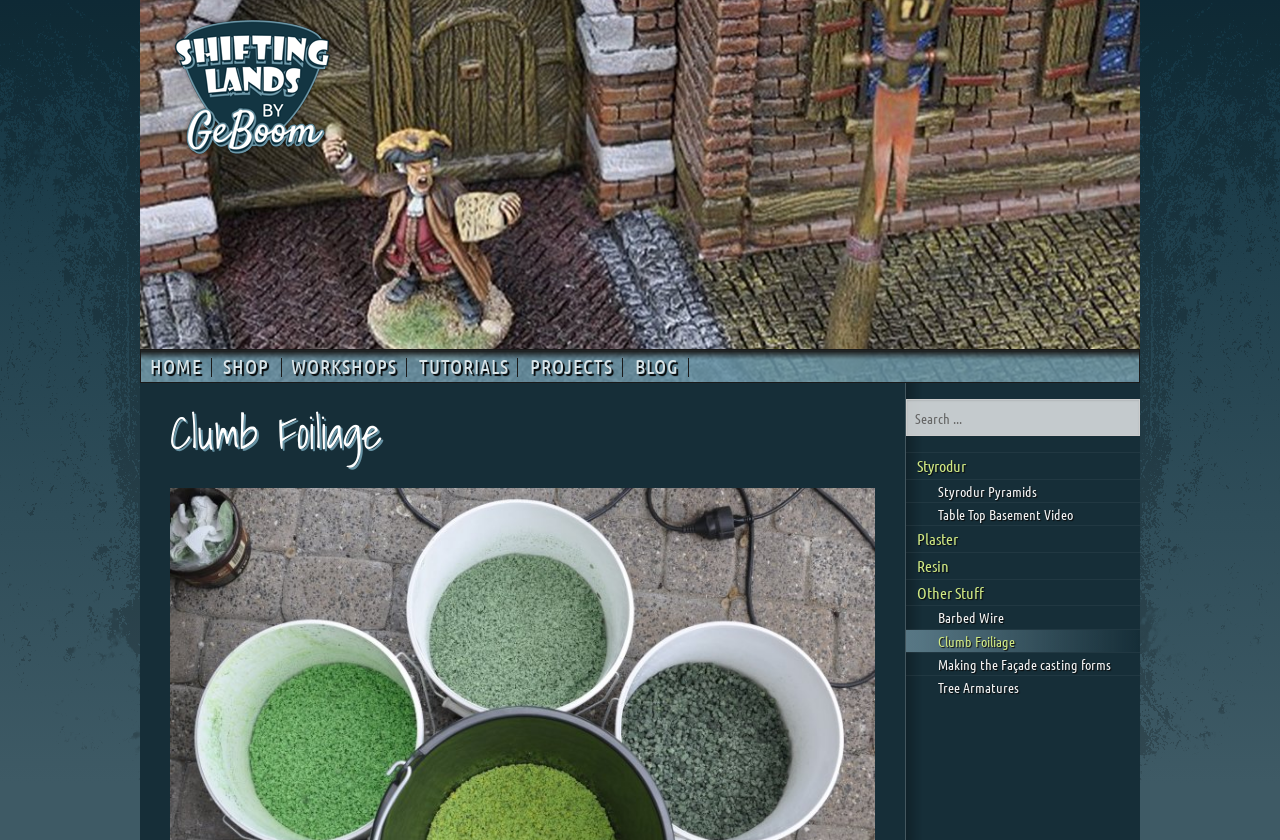What is the purpose of the search box?
Answer the question with a detailed explanation, including all necessary information.

The search box is located at the top right corner of the webpage, and its placeholder text is 'Search...'. This suggests that the purpose of the search box is to allow users to search for content within the website.